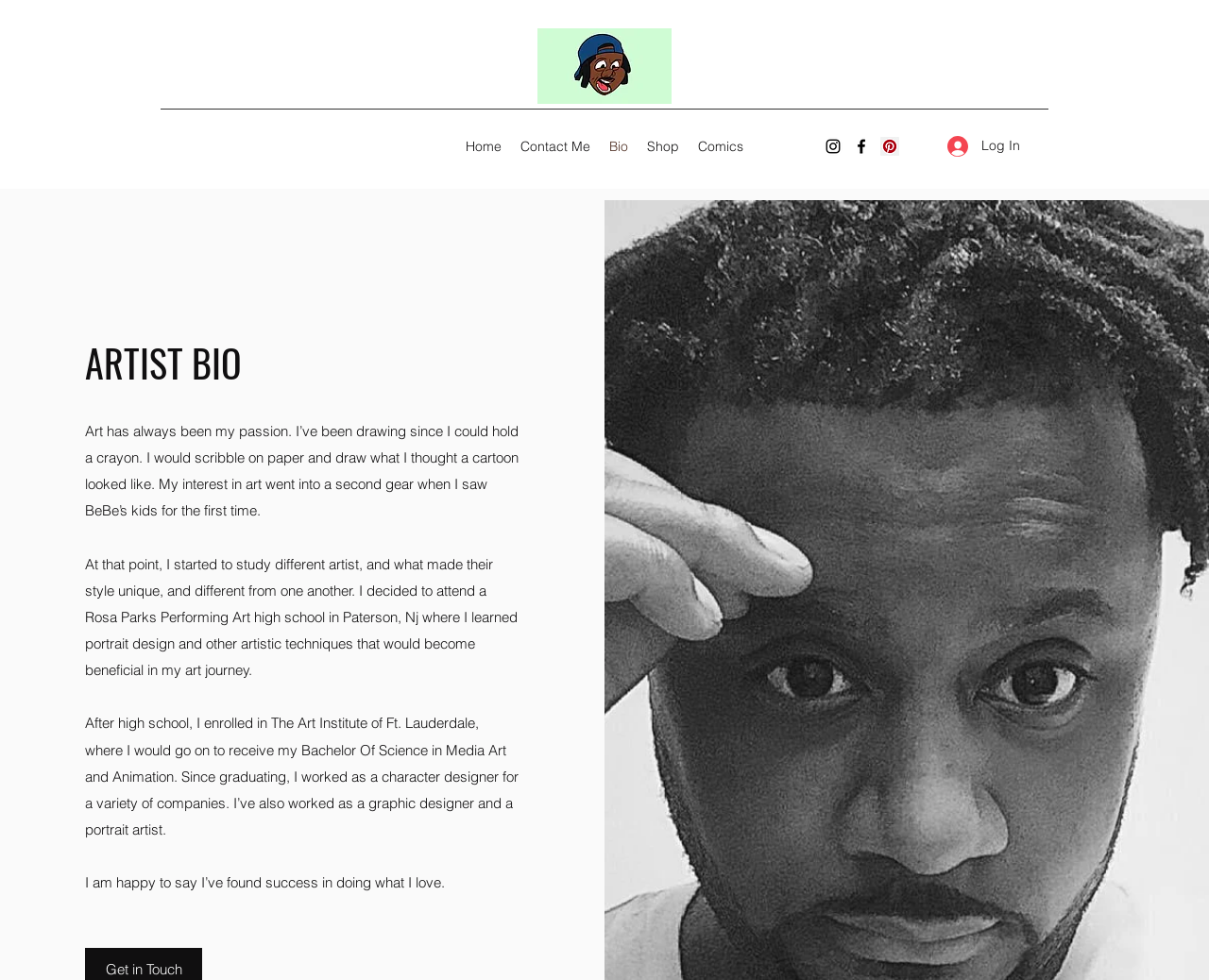Find and specify the bounding box coordinates that correspond to the clickable region for the instruction: "View the artist's Bio".

[0.496, 0.135, 0.527, 0.164]